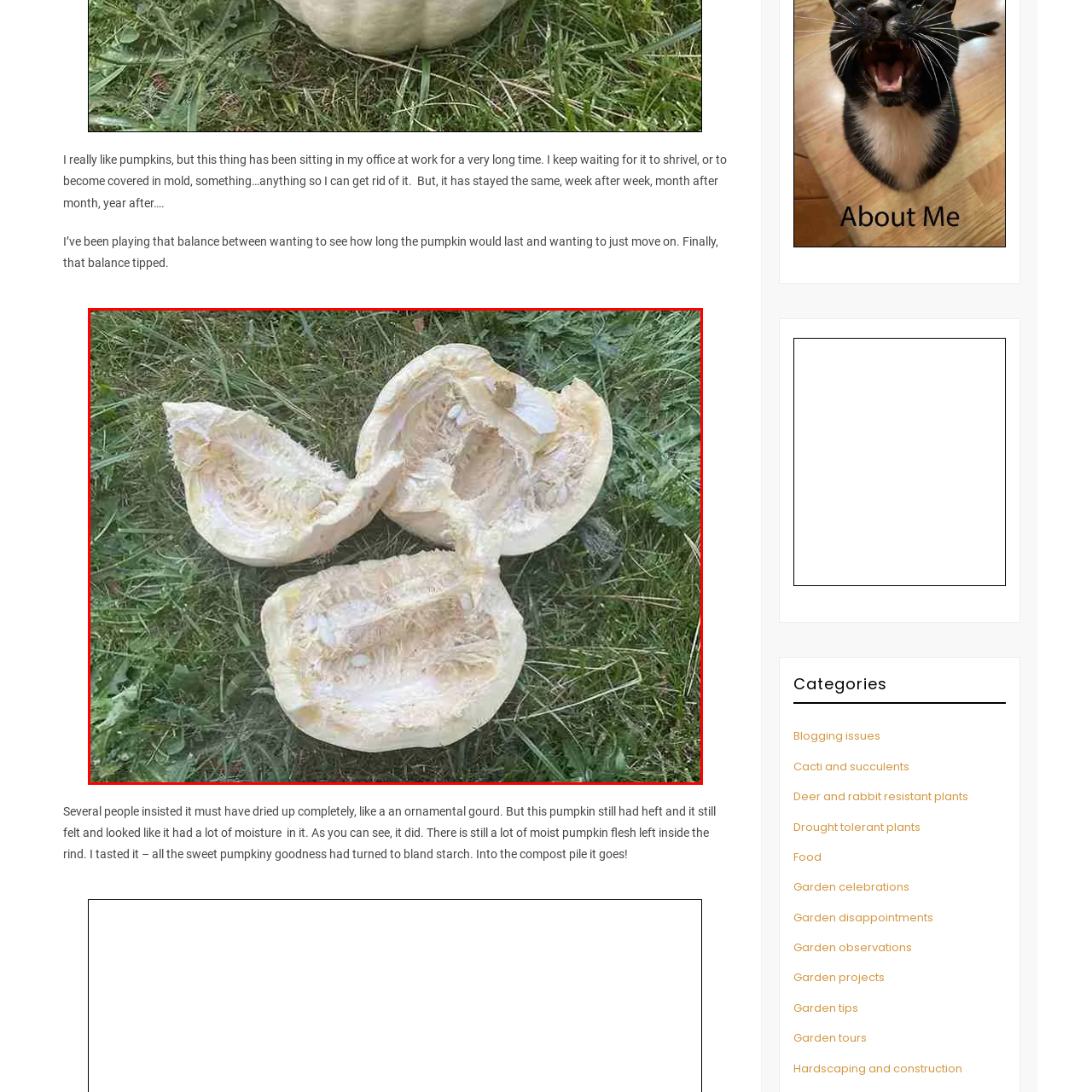Concentrate on the image inside the red border and answer the question in one word or phrase: 
How many pieces is the pumpkin broken into?

Three